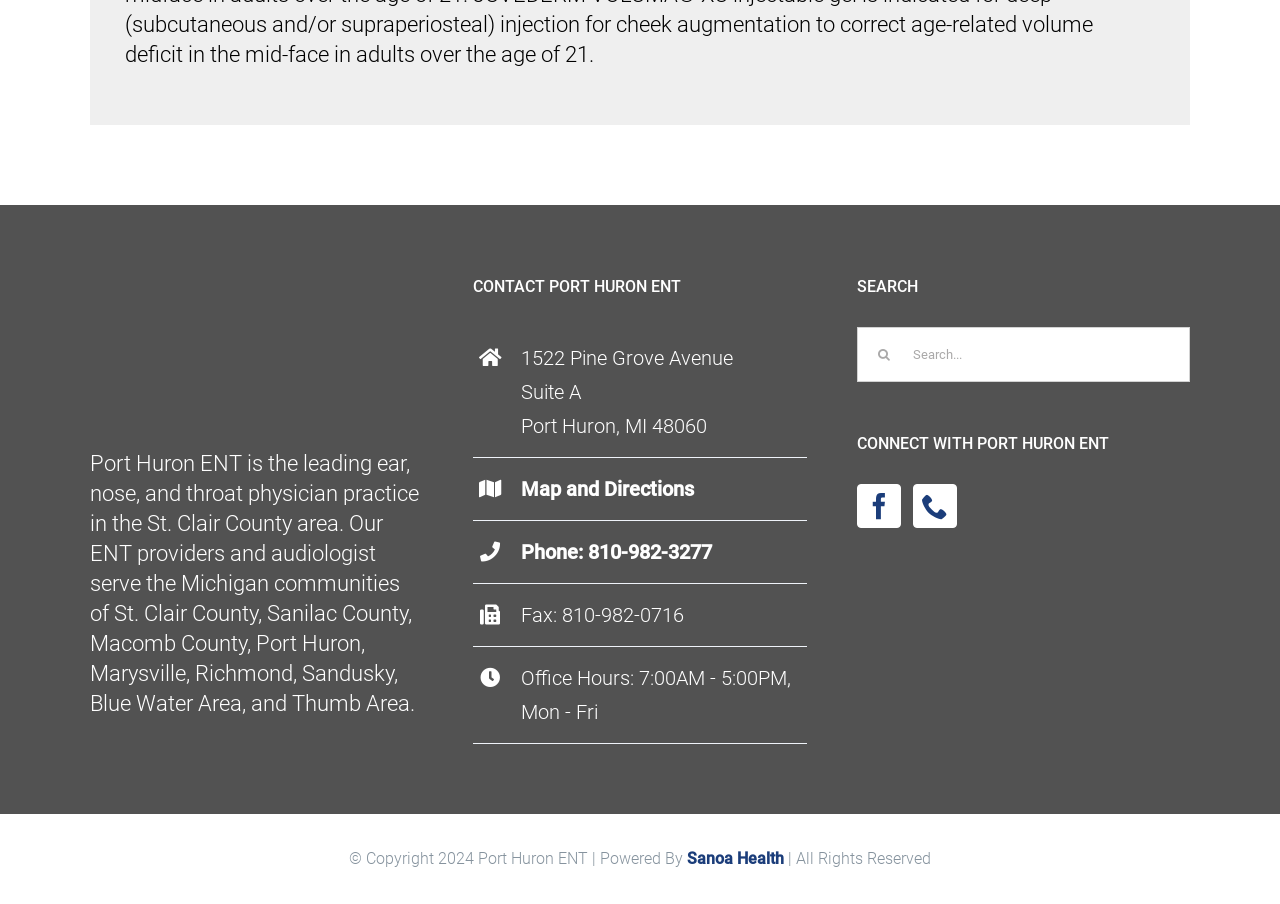What is the address of the practice?
Look at the screenshot and provide an in-depth answer.

The address of the practice can be found in the 'CONTACT PORT HURON ENT' section, where it lists '1522 Pine Grove Avenue' as the address.